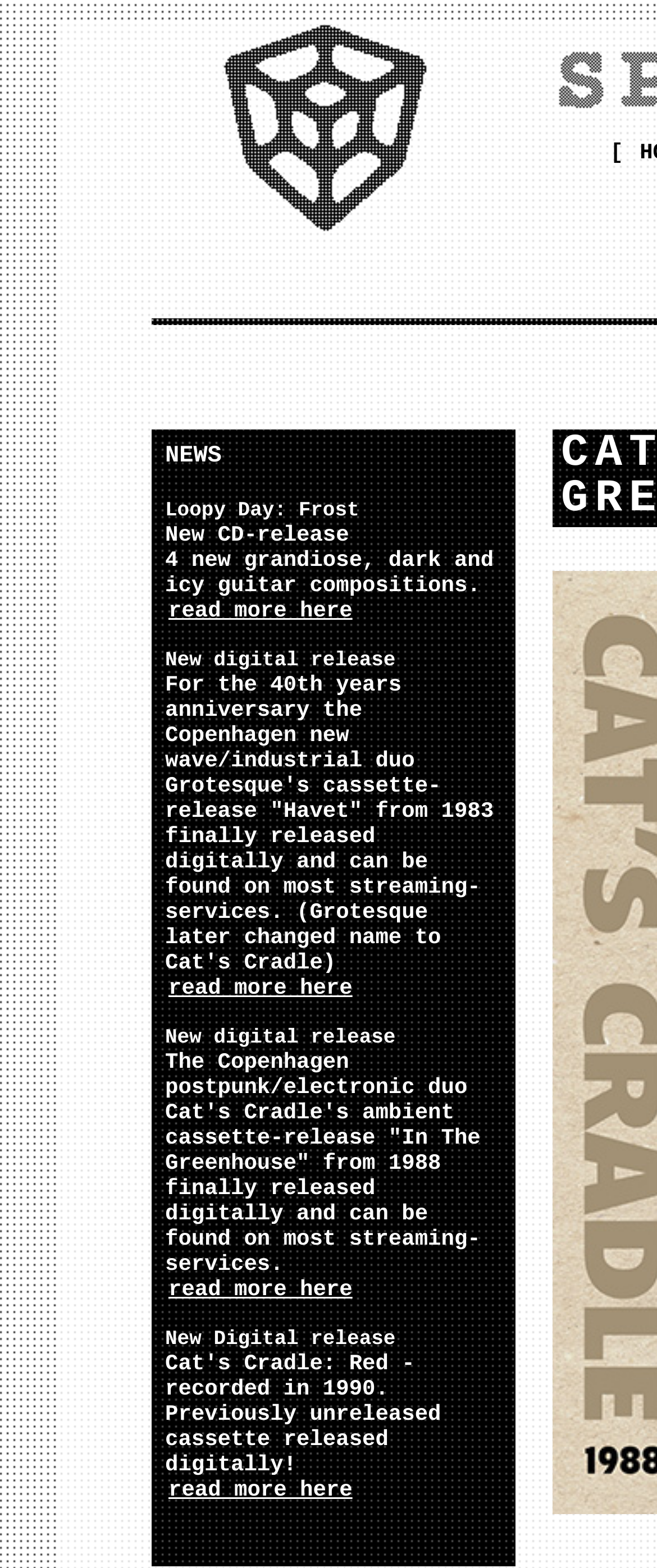Identify the bounding box coordinates of the HTML element based on this description: "read more here".

[0.251, 0.812, 0.542, 0.833]